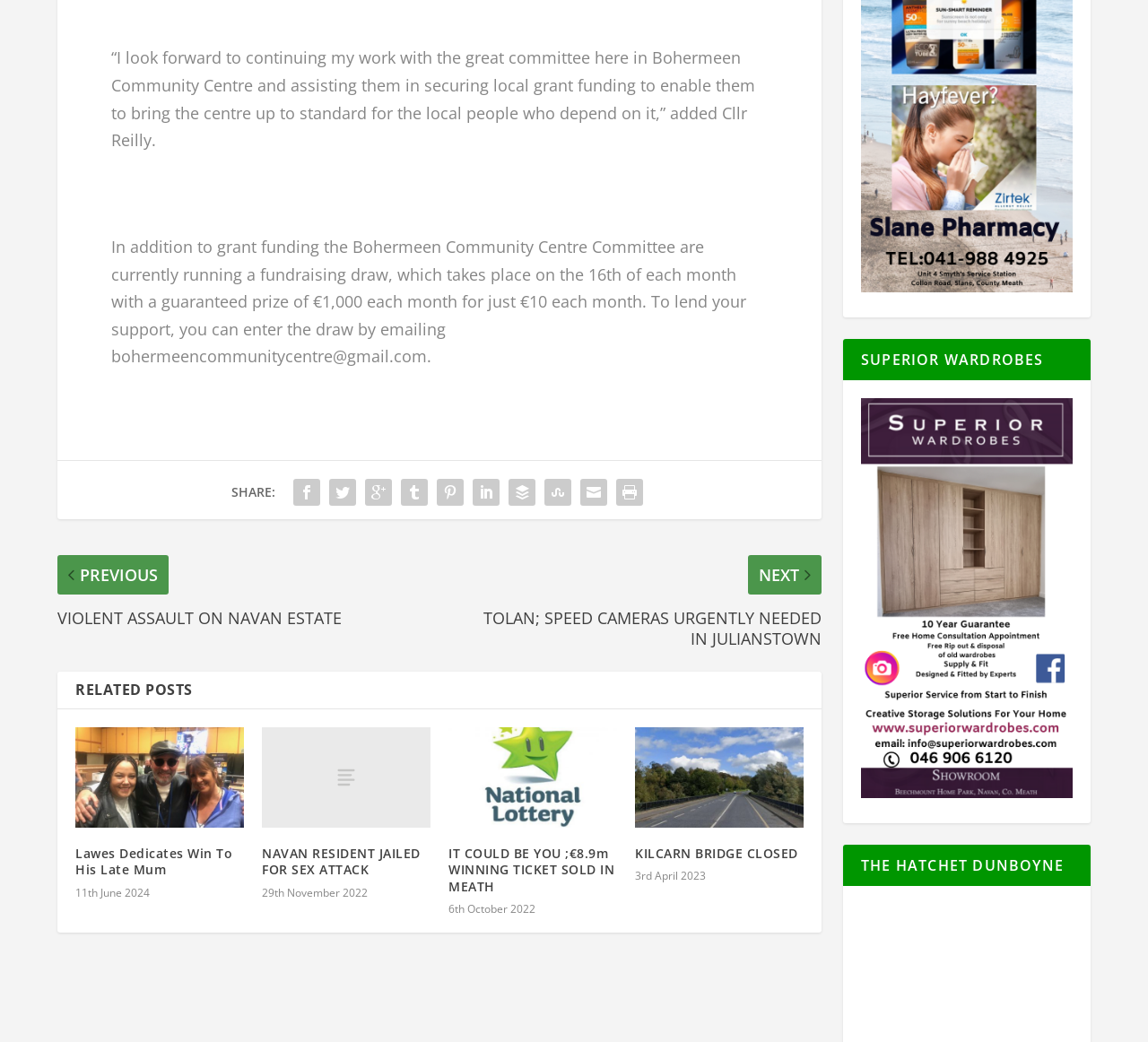Kindly determine the bounding box coordinates of the area that needs to be clicked to fulfill this instruction: "Read related post about Lawes Dedicates Win To His Late Mum".

[0.066, 0.706, 0.212, 0.803]